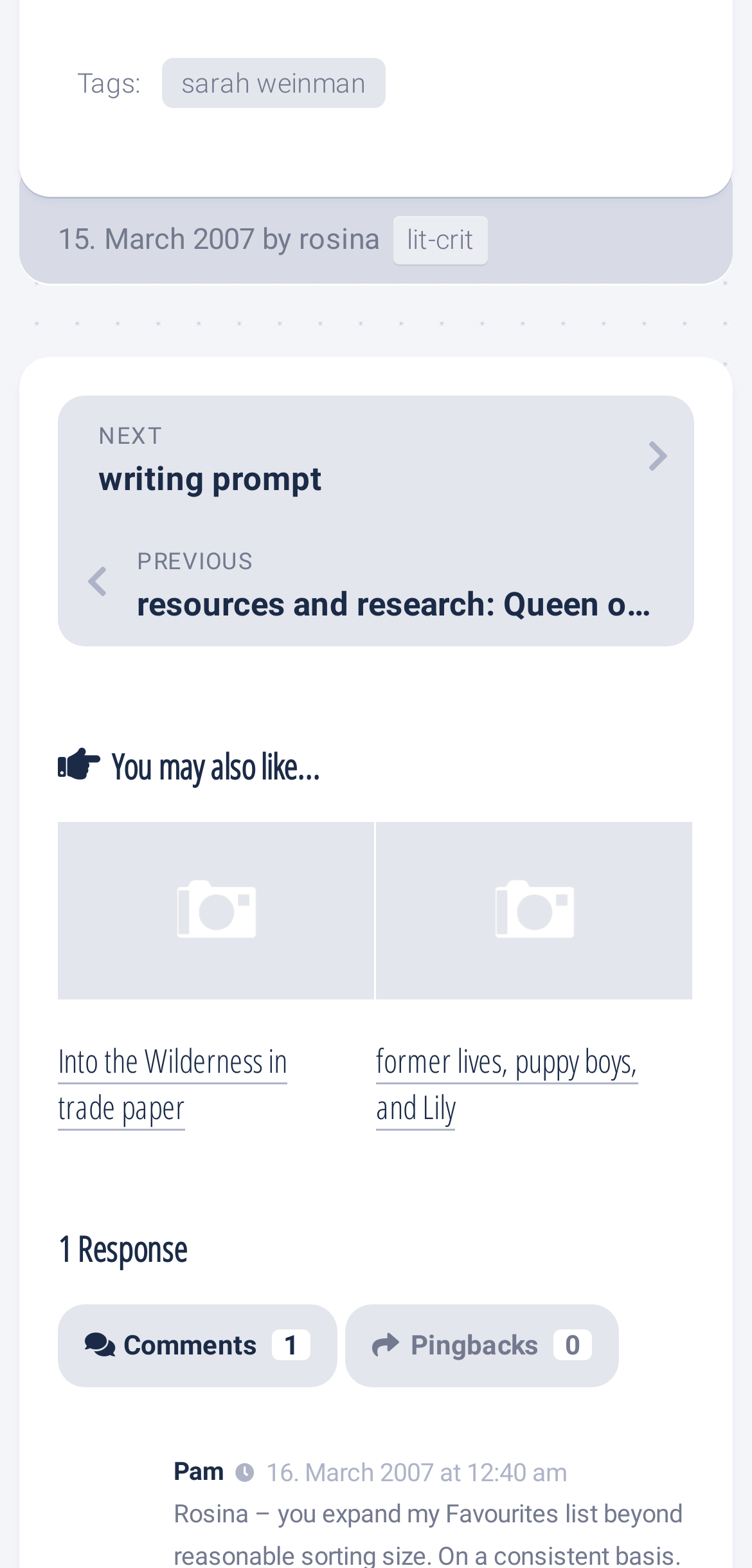Use one word or a short phrase to answer the question provided: 
How many articles are in the 'You may also like...' section?

2